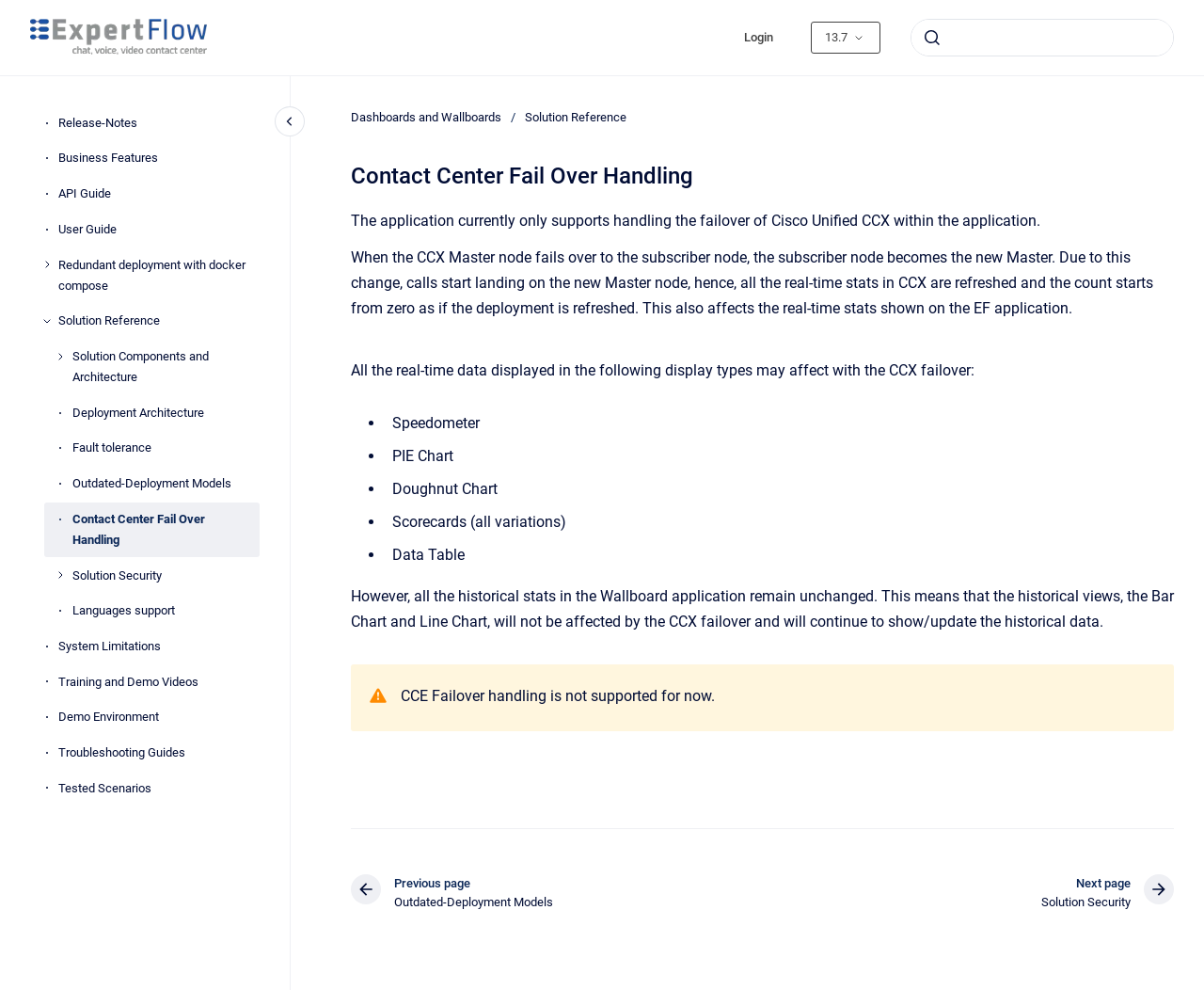Give a comprehensive overview of the webpage, including key elements.

The webpage is titled "Contact Center Fail Over Handling" and has a navigation menu on the left side, which contains links to various sections such as "Release-Notes", "Business Features", "API Guide", and more. At the top of the page, there are links to "Go to homepage" and "Login", as well as a search bar with a submit button.

The main content of the page is divided into sections. The first section explains that the application currently only supports handling the failover of Cisco Unified CCX within the application. It describes the scenario where the CCX Master node fails over to the subscriber node, and how this affects the real-time stats in CCX and the EF application.

Below this section, there is a list of display types that may be affected by the CCX failover, including Speedometer, PIE Chart, Doughnut Chart, Scorecards, and Data Table. Each item in the list is marked with a bullet point.

The next section explains that while the real-time data may be affected, the historical stats in the Wallboard application remain unchanged. This means that the historical views, such as the Bar Chart and Line Chart, will not be affected by the CCX failover.

There is a warning note at the bottom of the page, which states that CCE Failover handling is not supported for now.

Finally, there is a navigation menu at the bottom of the page, which allows users to navigate to previous and next pages, including "Outdated-Deployment Models" and "Solution Security".